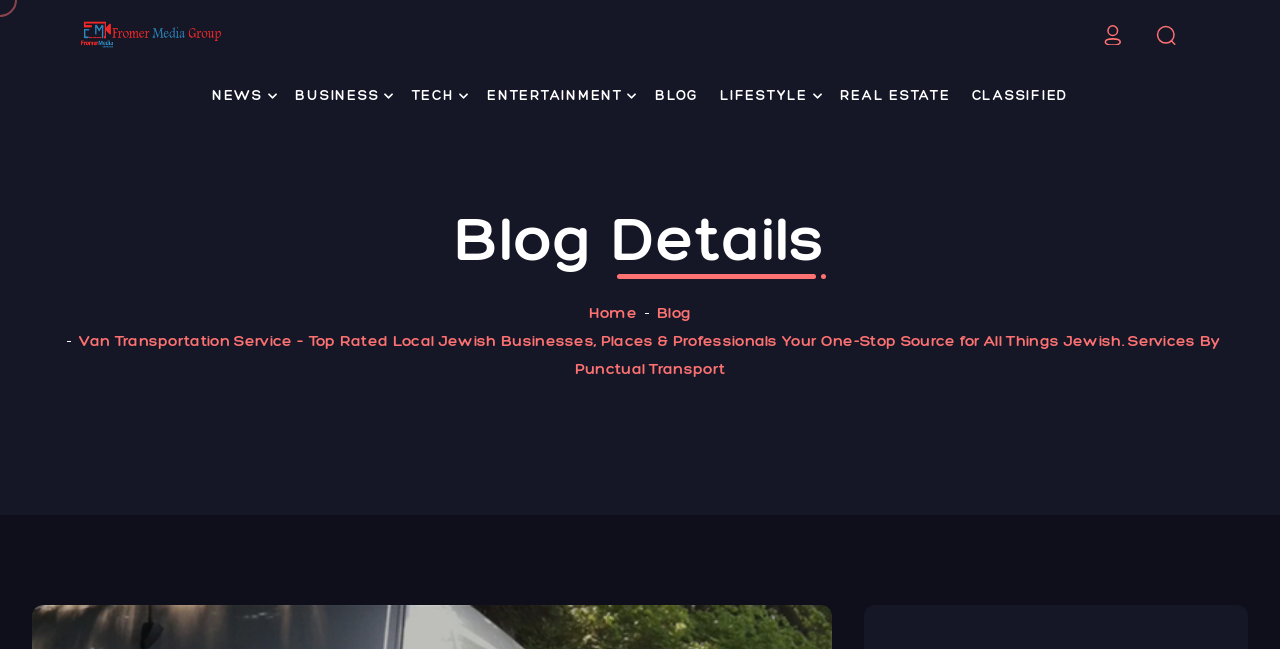Please identify the bounding box coordinates of the element that needs to be clicked to execute the following command: "Click on BUSINESS". Provide the bounding box using four float numbers between 0 and 1, formatted as [left, top, right, bottom].

[0.223, 0.105, 0.313, 0.191]